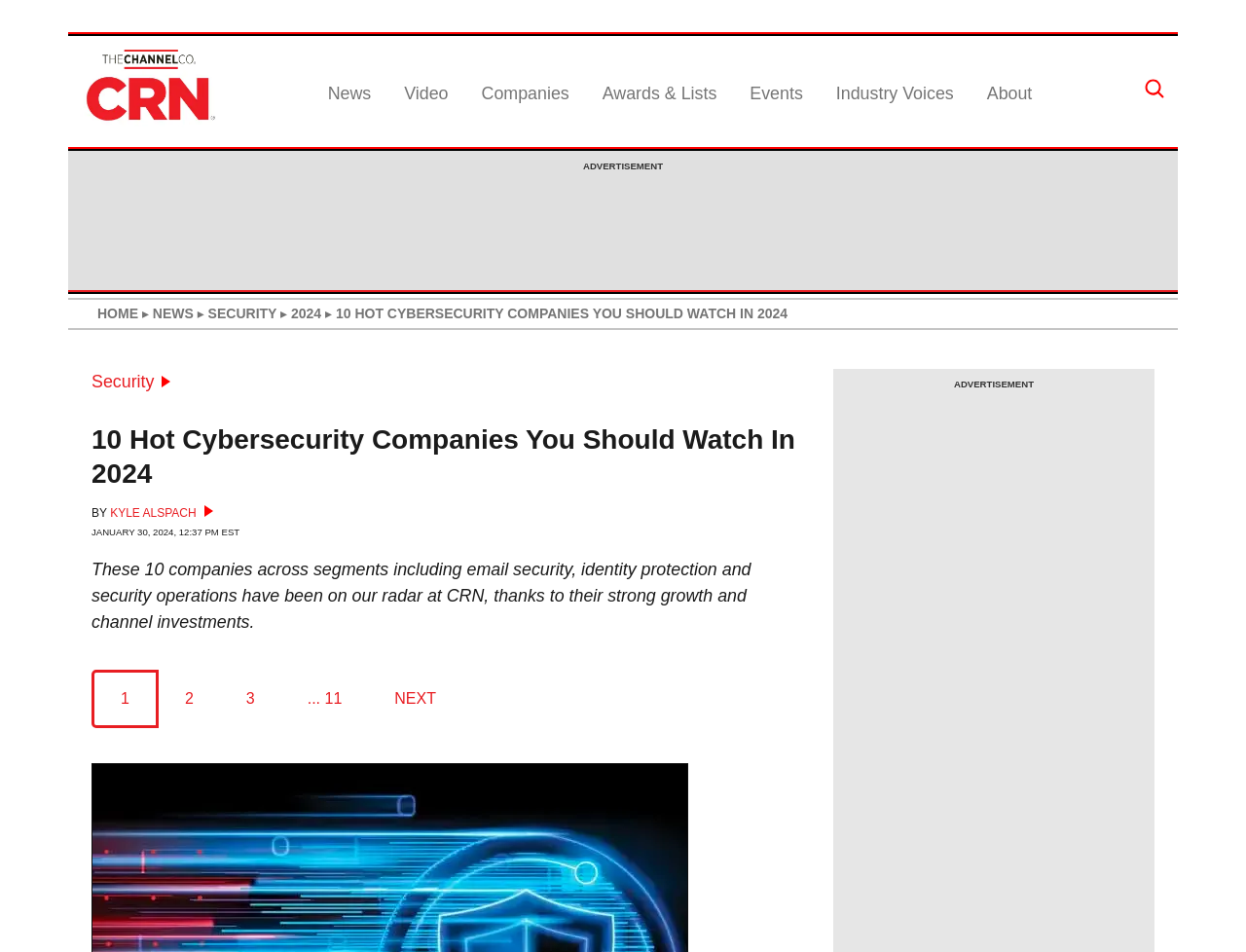Please respond to the question with a concise word or phrase:
Who is the author of the article?

Kyle Alspach